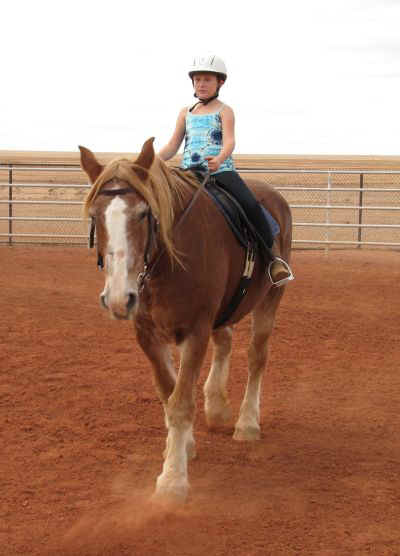Give an elaborate caption for the image.

A young rider confidently sits atop a large, gentle chestnut horse as they traverse a dusty riding arena. The girl is dressed in a vibrant blue tank top, showcasing a playful pattern, paired with comfortable riding pants. Her helmet, essential for safety, is white, and she appears focused and at ease, embodying the spirit of equestrian adventure. The horse, with its flowing mane and well-groomed coat, exudes strength and calmness, creating a harmonious scene highlighted by the rustic beauty of the surrounding landscape. The area is enclosed by sturdy wooden fencing, contrasting with the rich reddish-brown dirt beneath, suggesting an inviting atmosphere for learning and exploration in the equestrian arts.